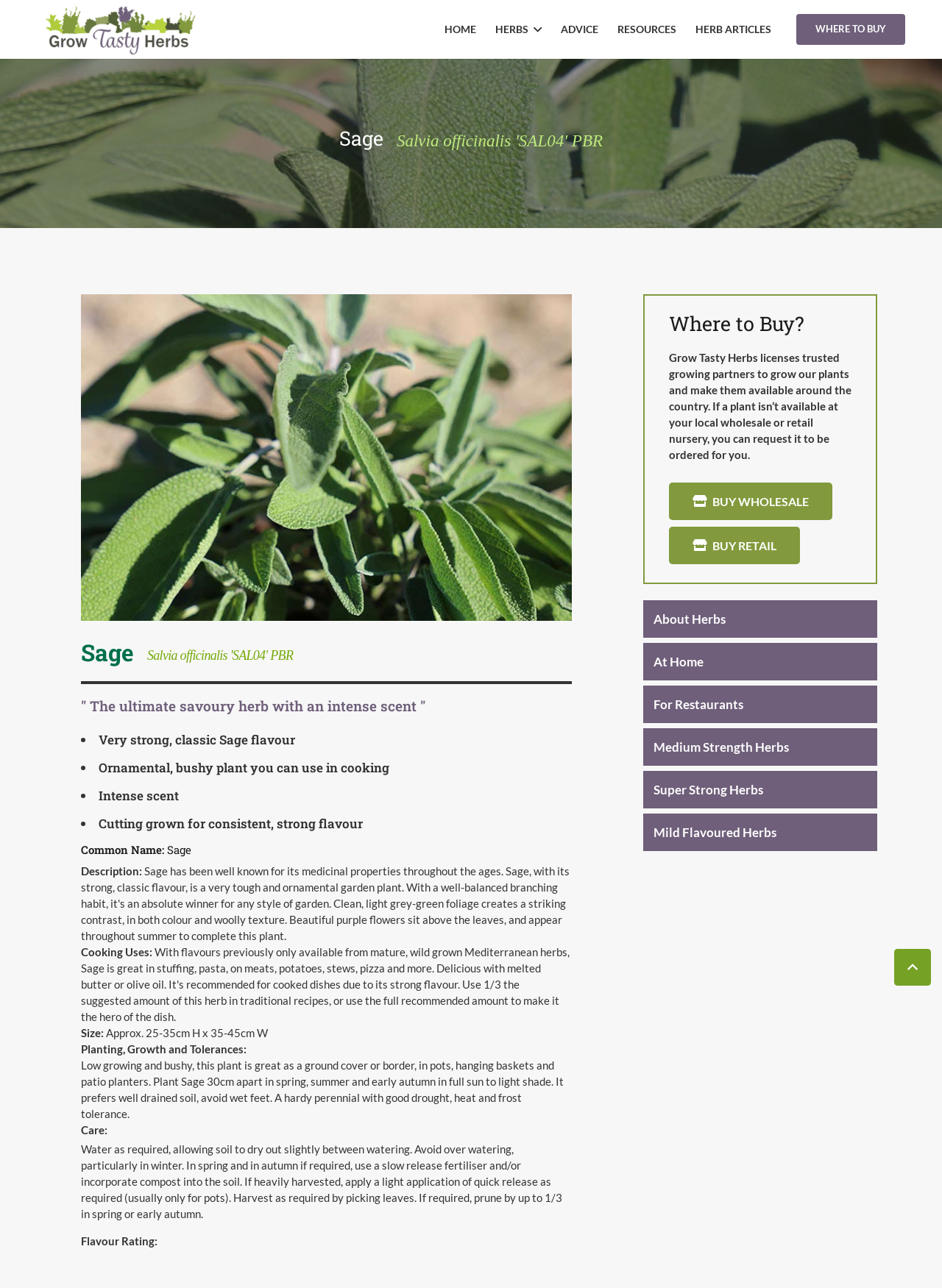What is the name of the herb featured on this page?
Based on the image, answer the question with a single word or brief phrase.

Sage